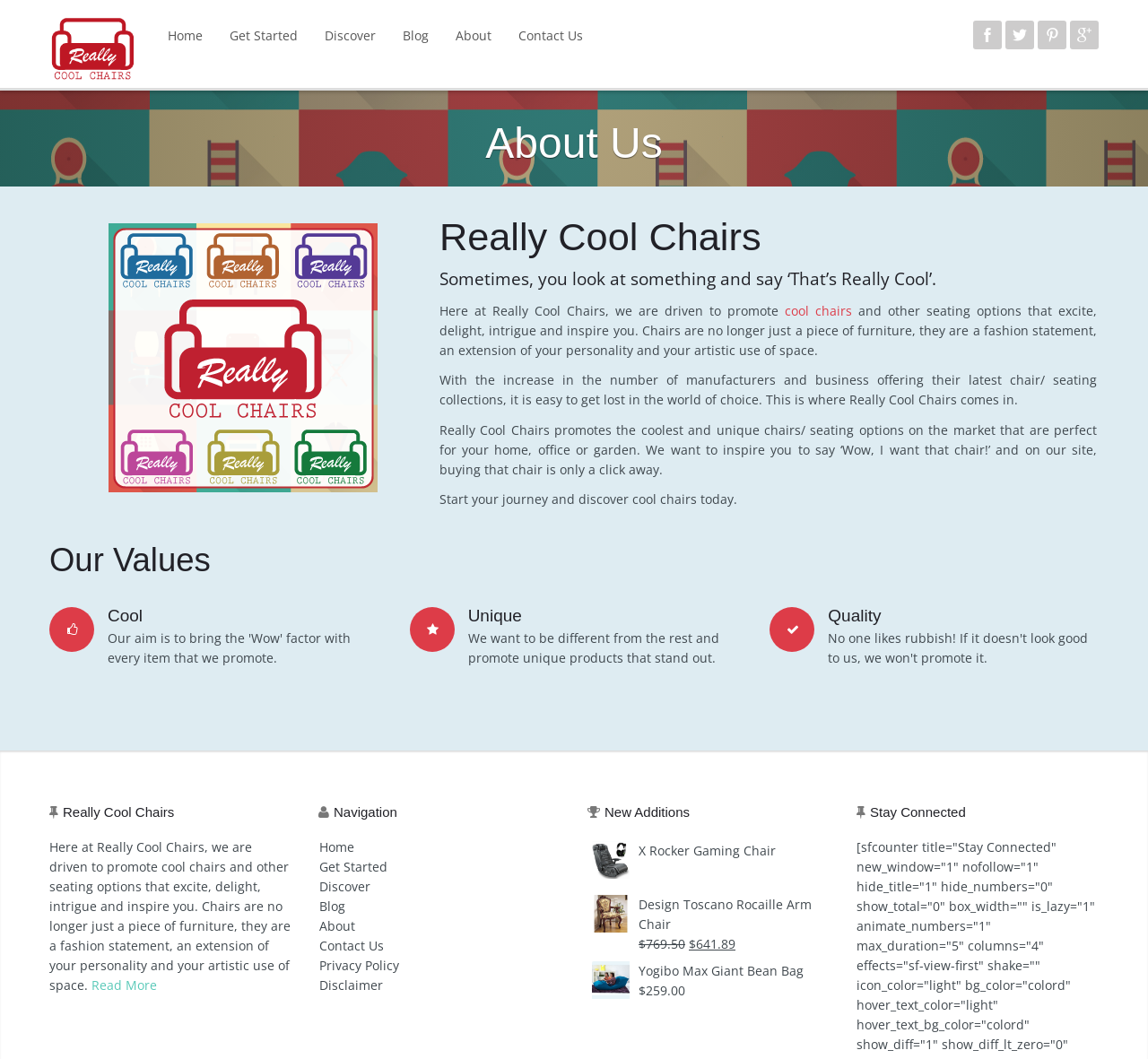Determine the bounding box for the UI element described here: "Disclaimer".

[0.278, 0.923, 0.334, 0.939]